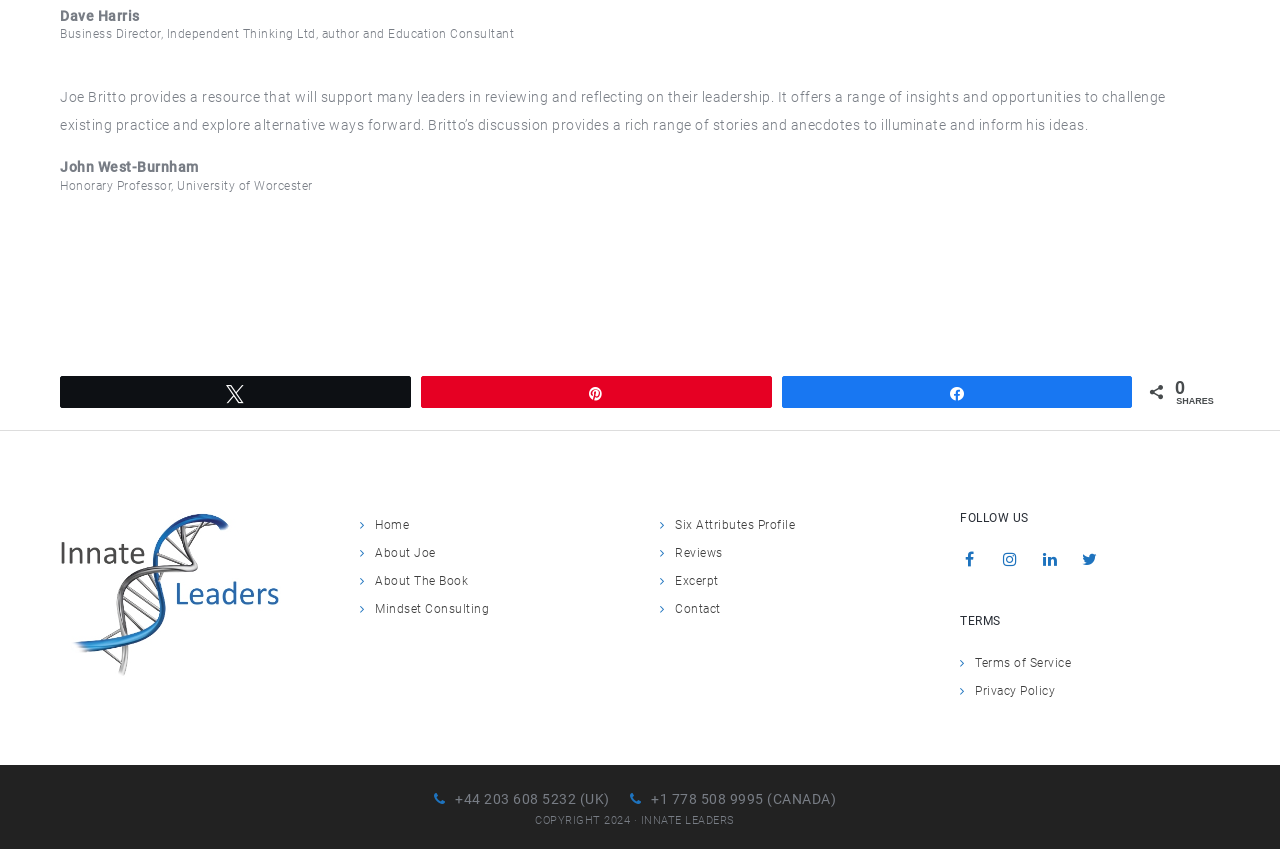Identify the bounding box of the UI element that matches this description: "Share".

[0.611, 0.443, 0.884, 0.479]